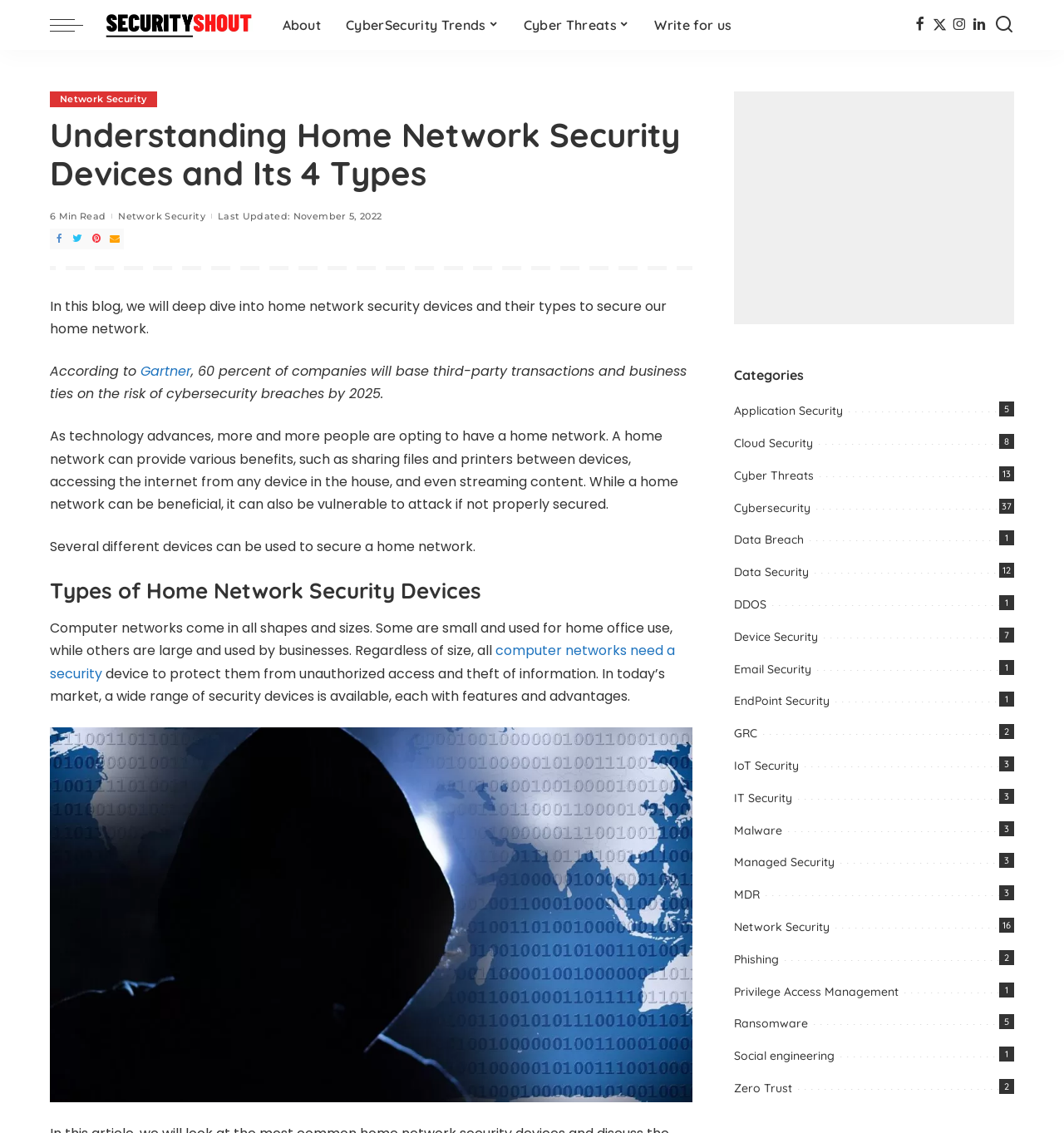Please answer the following question using a single word or phrase: 
How many categories are listed on the right side of the webpage?

21